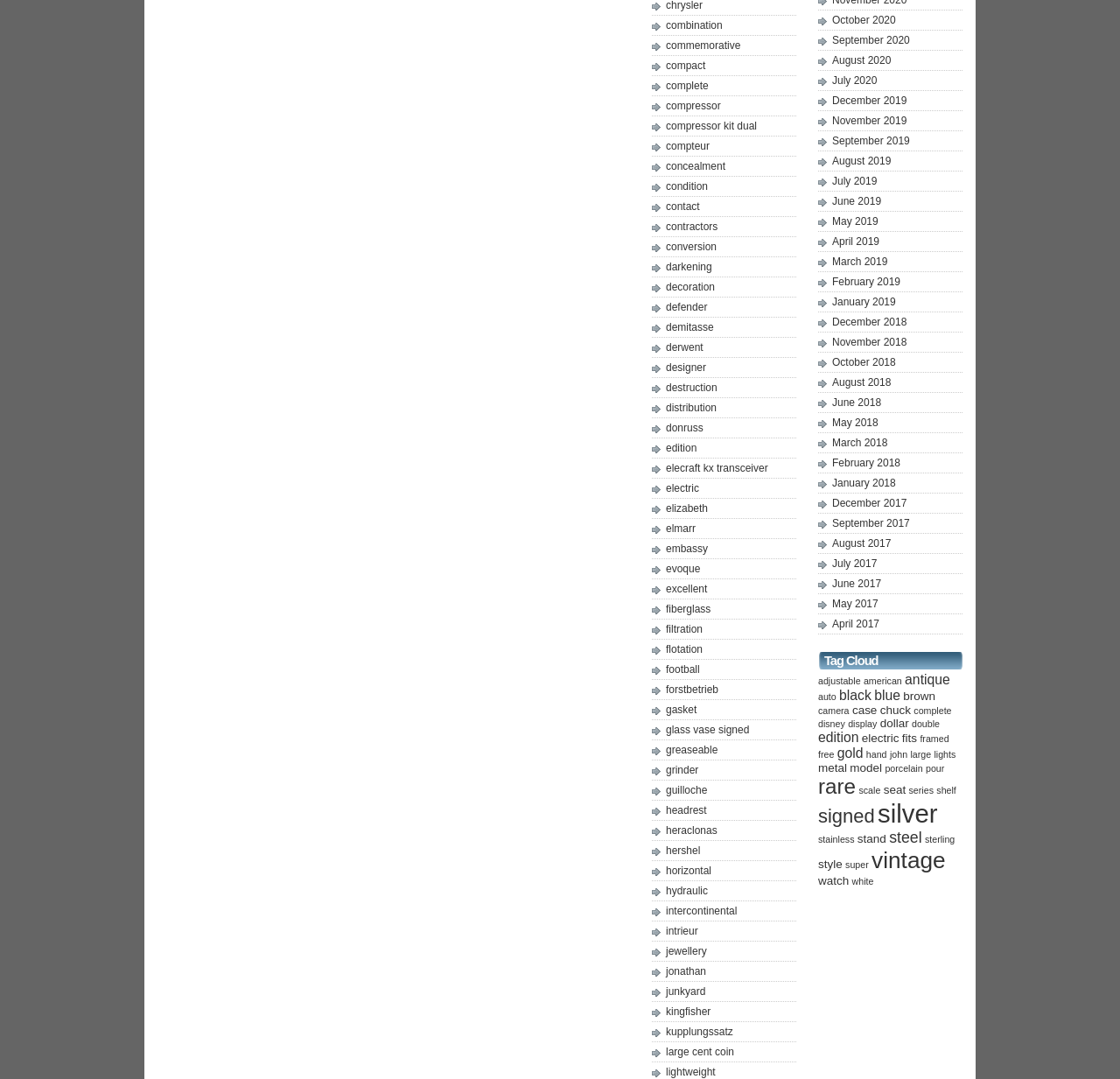Pinpoint the bounding box coordinates of the element you need to click to execute the following instruction: "visit jewellery link". The bounding box should be represented by four float numbers between 0 and 1, in the format [left, top, right, bottom].

[0.595, 0.876, 0.631, 0.887]